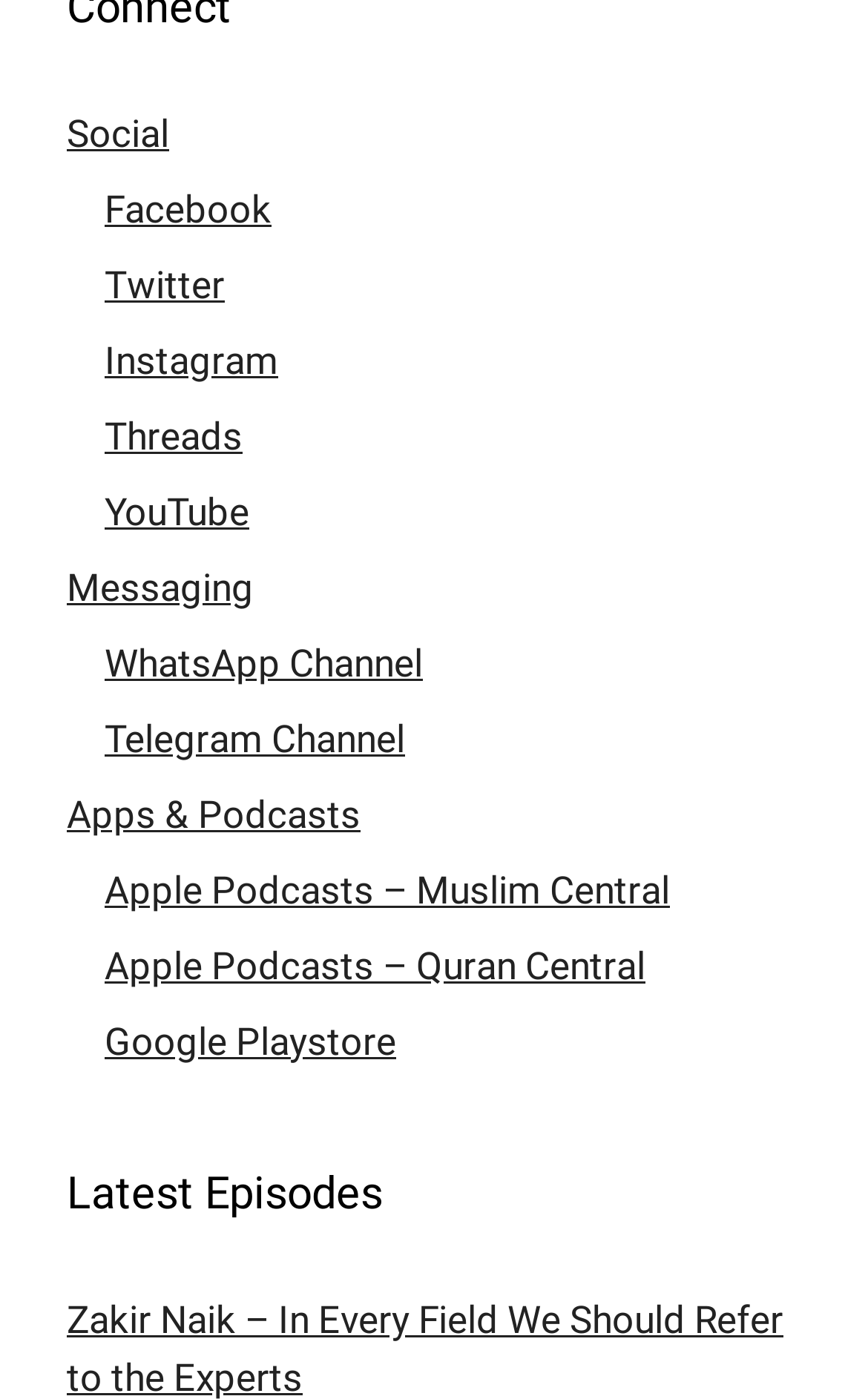Use a single word or phrase to answer the question:
What is the title of the latest episode?

Zakir Naik – In Every Field We Should Refer to the Experts